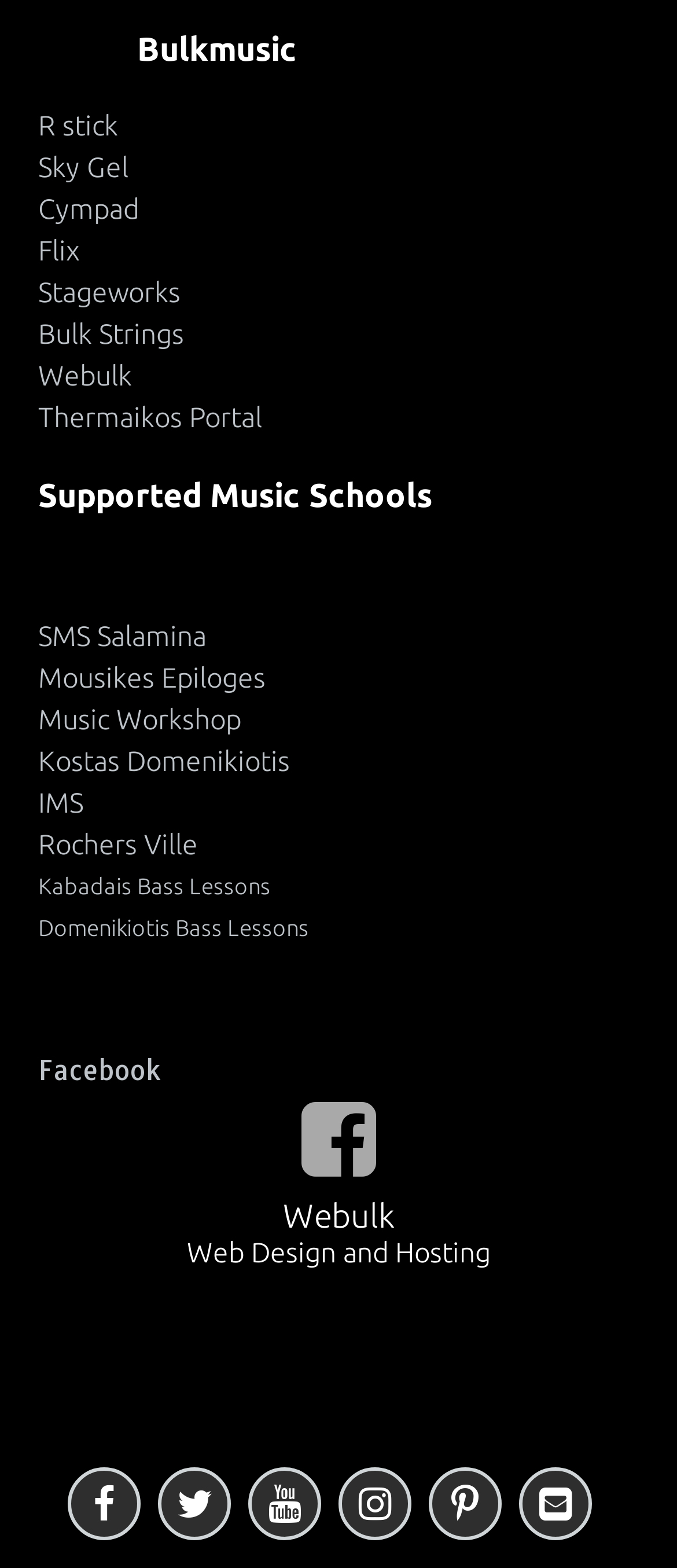Please examine the image and provide a detailed answer to the question: What is the name of the company that provides web design and hosting services?

The question can be answered by looking at the link 'Webulk' and its description, which is 'Web Design and Hosting'. This indicates that Webulk is a company that provides web design and hosting services.